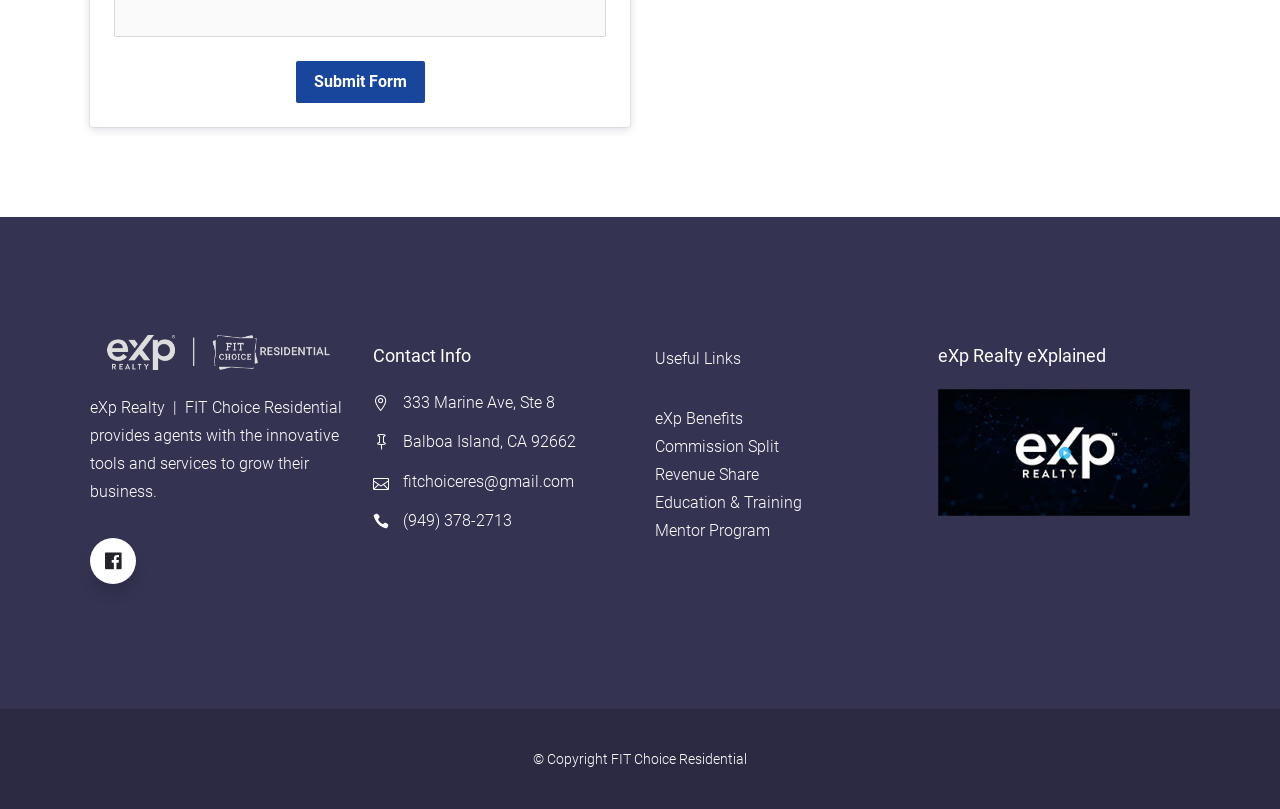What is the address of FIT Choice Residential?
Answer the question with a detailed and thorough explanation.

I found the address of FIT Choice Residential in the 'Contact Info' section with a bounding box coordinate of [0.291, 0.48, 0.433, 0.516] and the text ' 333 Marine Ave, Ste 8'.